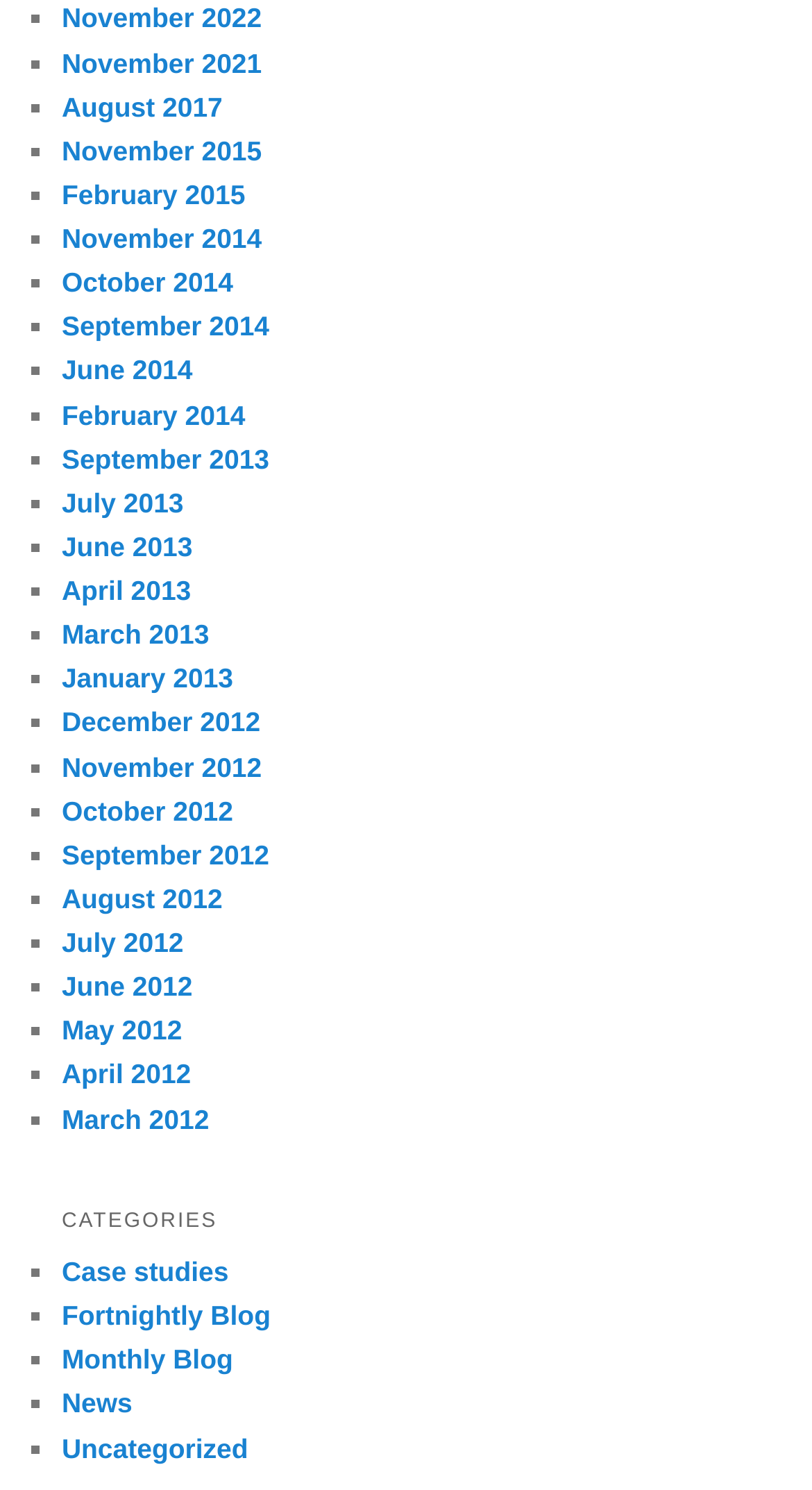For the given element description August 2017, determine the bounding box coordinates of the UI element. The coordinates should follow the format (top-left x, top-left y, bottom-right x, bottom-right y) and be within the range of 0 to 1.

[0.076, 0.061, 0.274, 0.082]